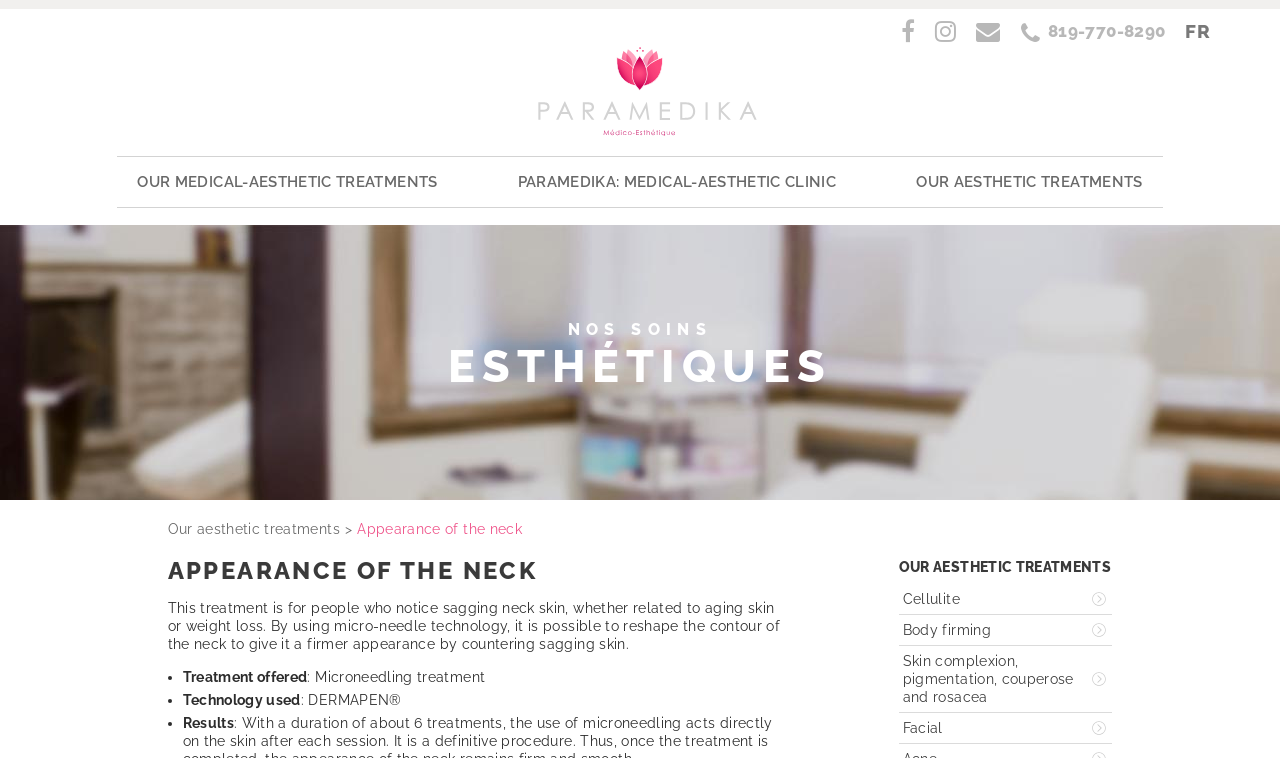Return the bounding box coordinates of the UI element that corresponds to this description: "Our aesthetic treatments". The coordinates must be given as four float numbers in the range of 0 and 1, [left, top, right, bottom].

[0.131, 0.687, 0.266, 0.708]